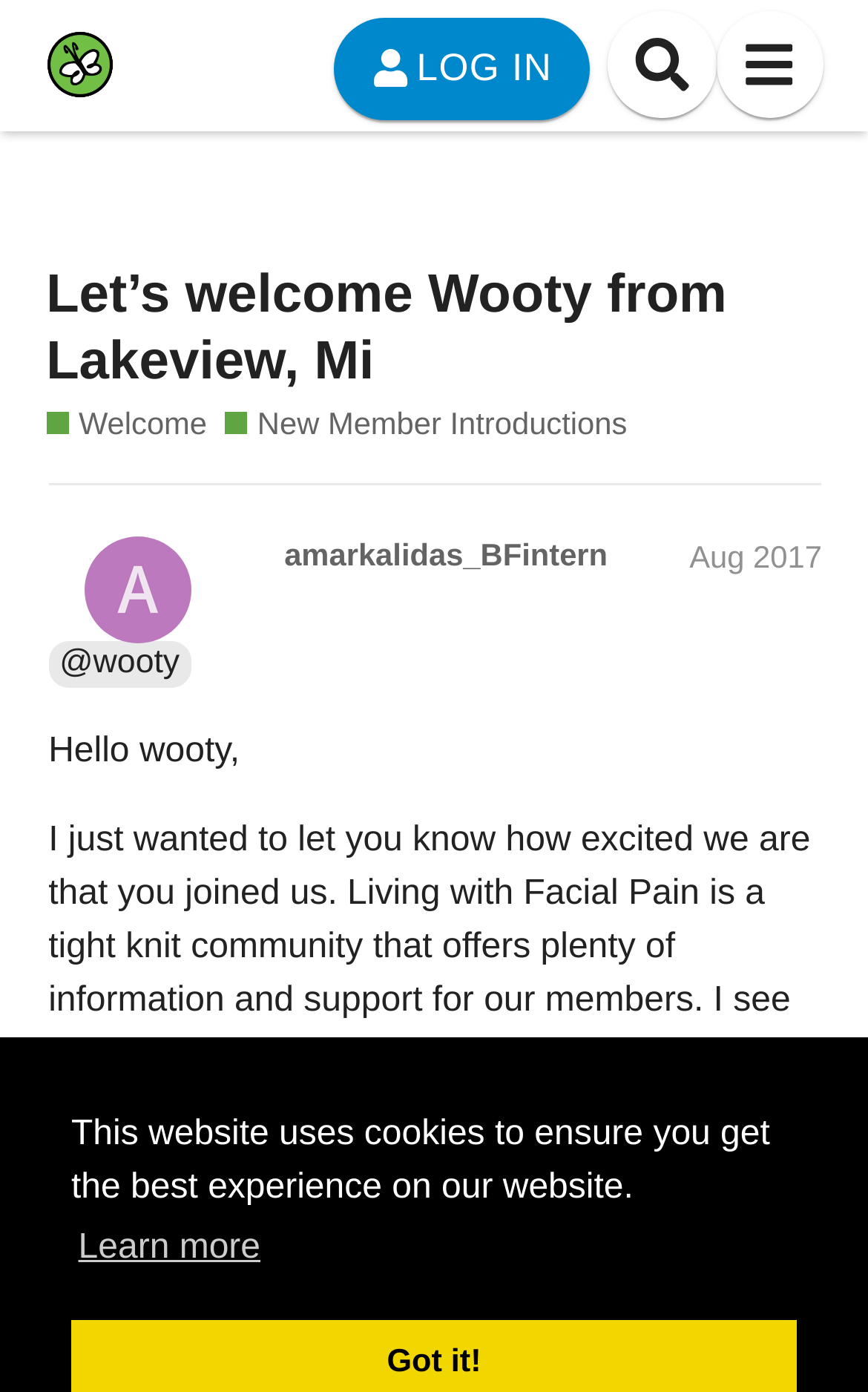What is the name of the community? Refer to the image and provide a one-word or short phrase answer.

Living With Facial Pain